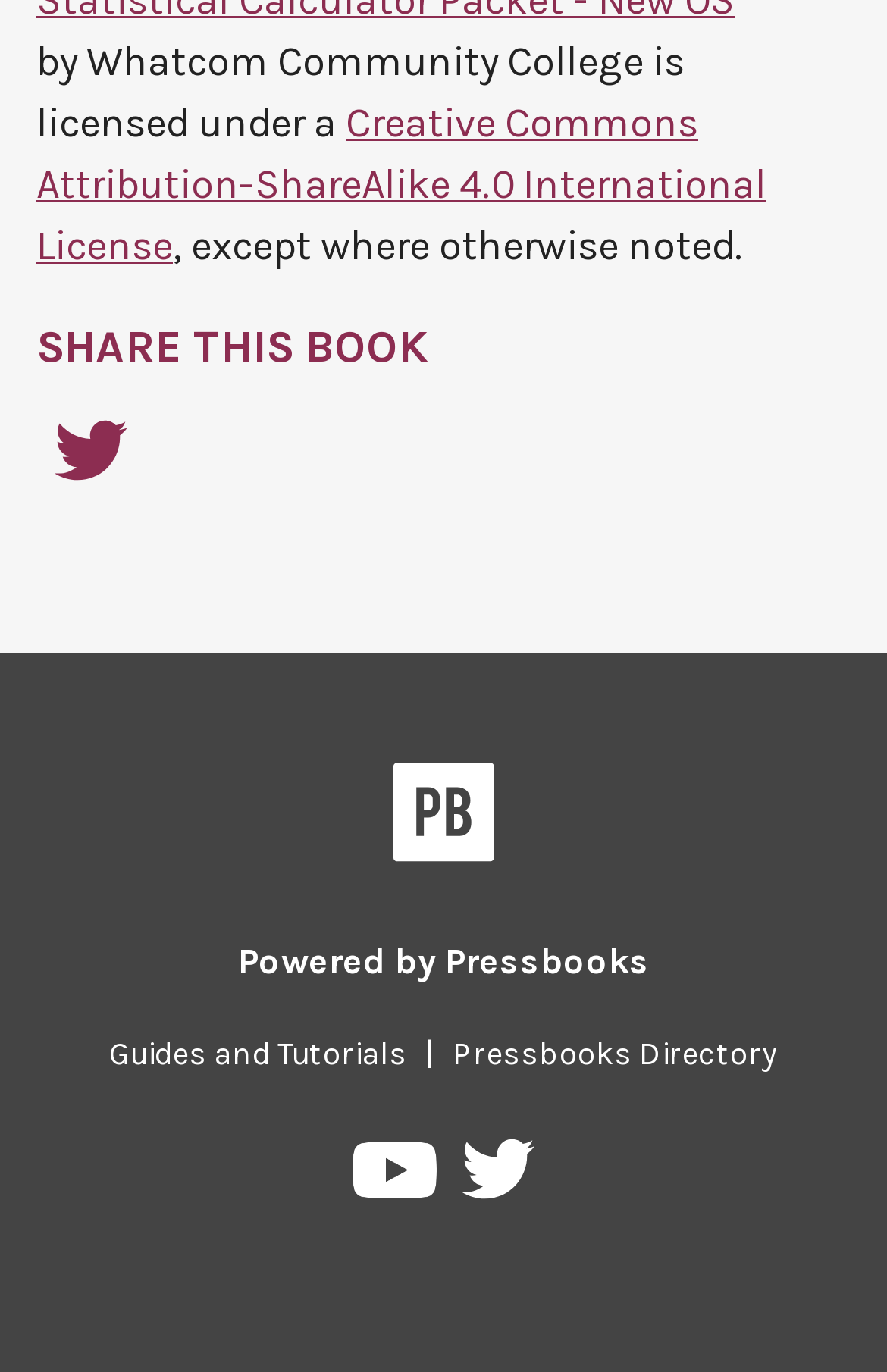Given the element description: "parent_node: Powered by Pressbooks title="Pressbooks"", predict the bounding box coordinates of this UI element. The coordinates must be four float numbers between 0 and 1, given as [left, top, right, bottom].

[0.442, 0.555, 0.558, 0.641]